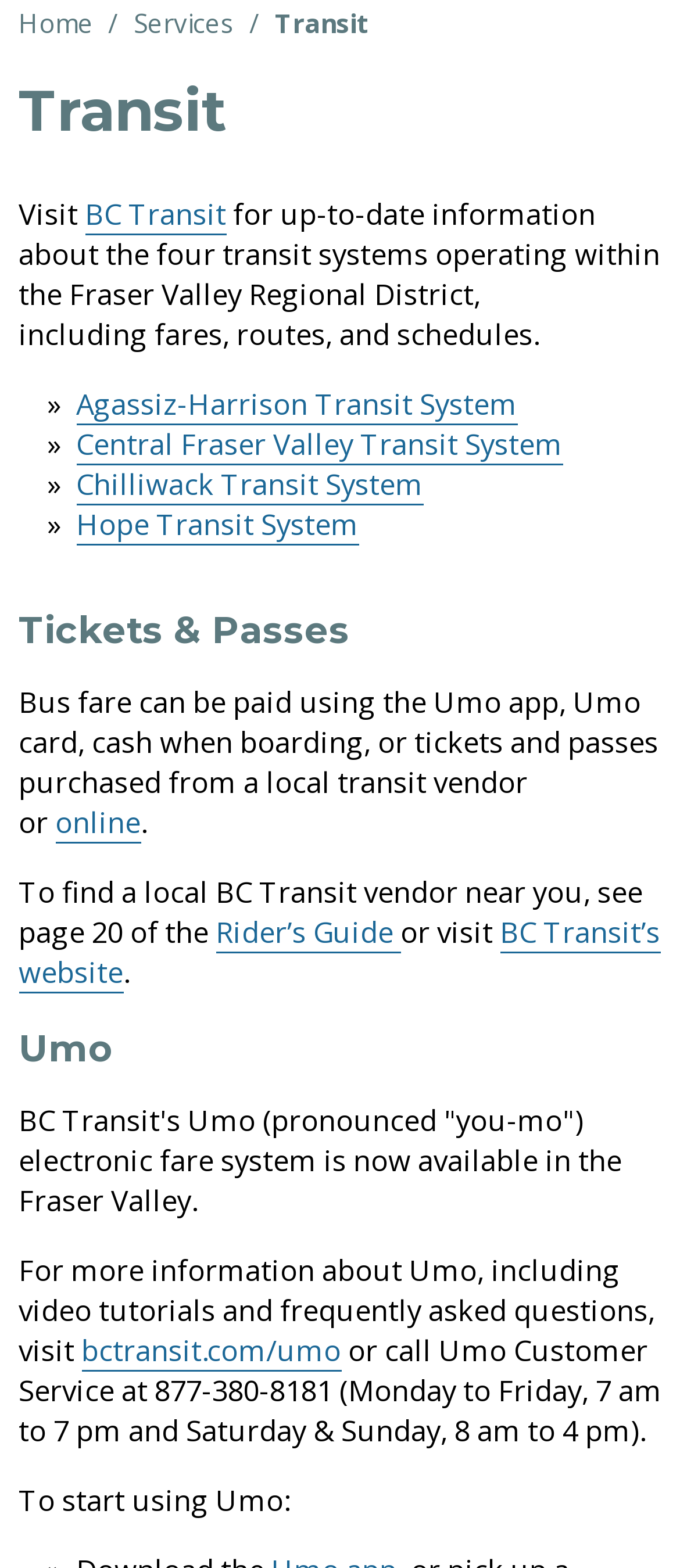Identify the bounding box for the element characterized by the following description: "Airpark".

[0.027, 0.085, 0.104, 0.128]